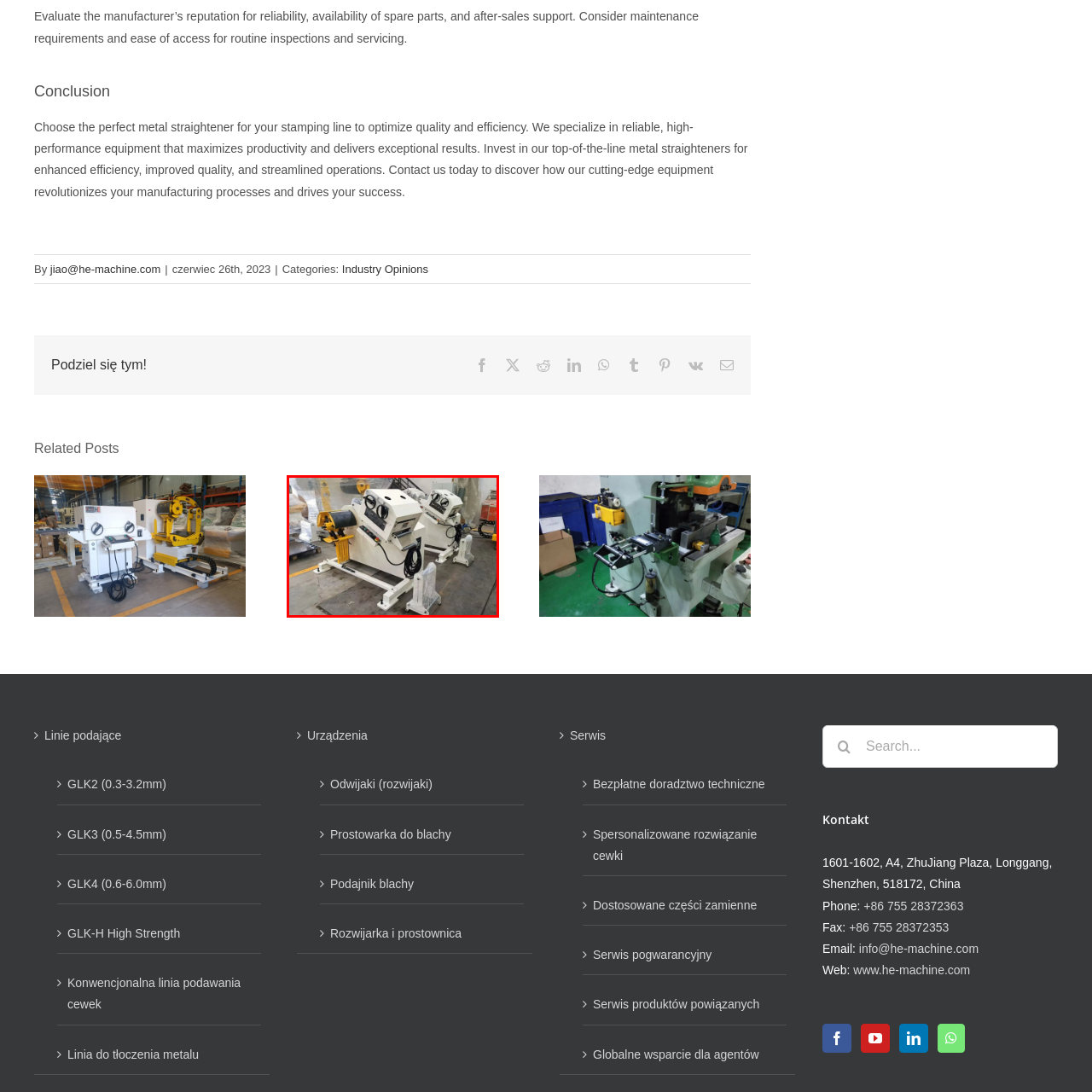What is the purpose of the control panels on the machines?
Examine the area marked by the red bounding box and respond with a one-word or short phrase answer.

User-friendly operation